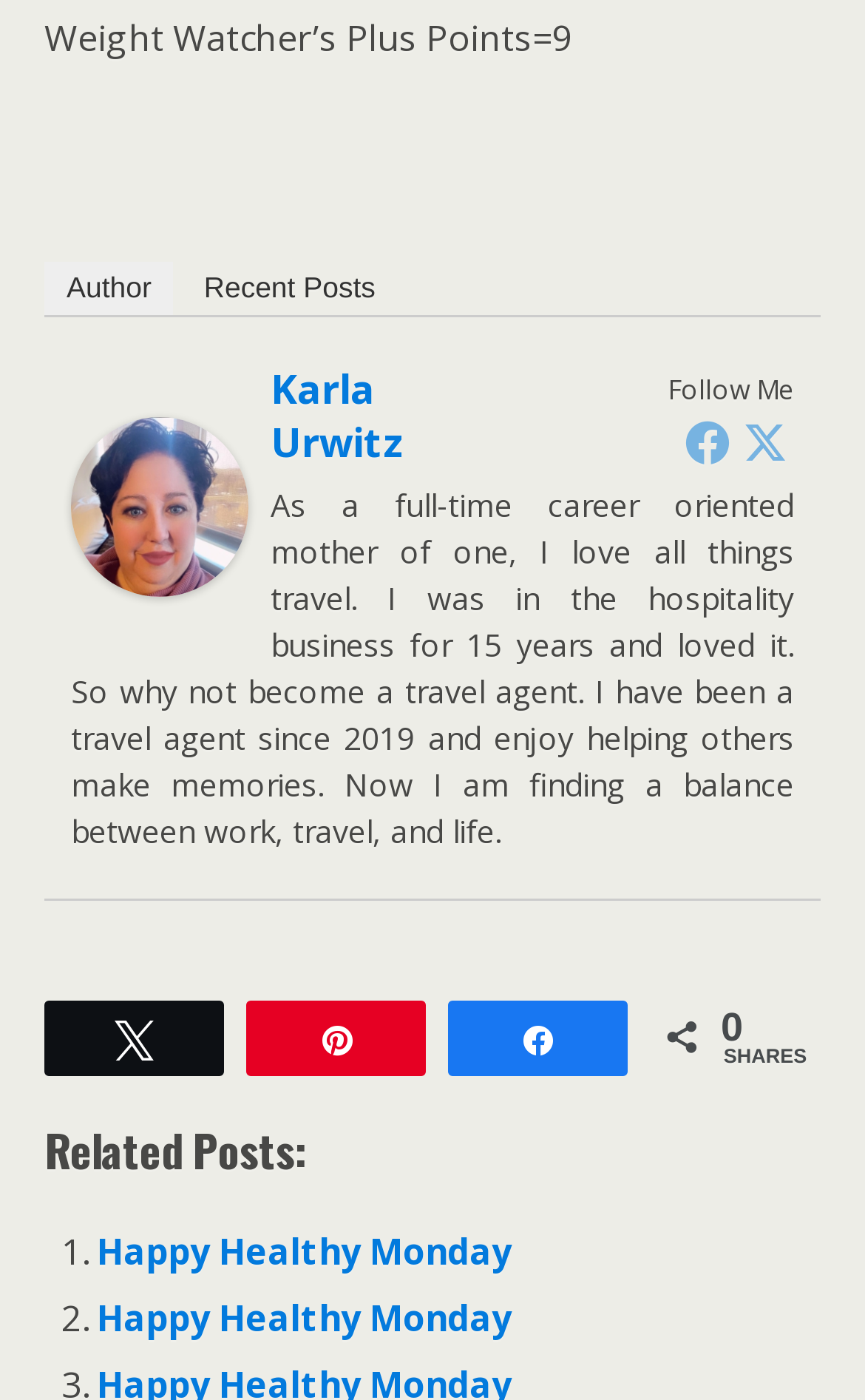How many related posts are there?
Use the screenshot to answer the question with a single word or phrase.

2